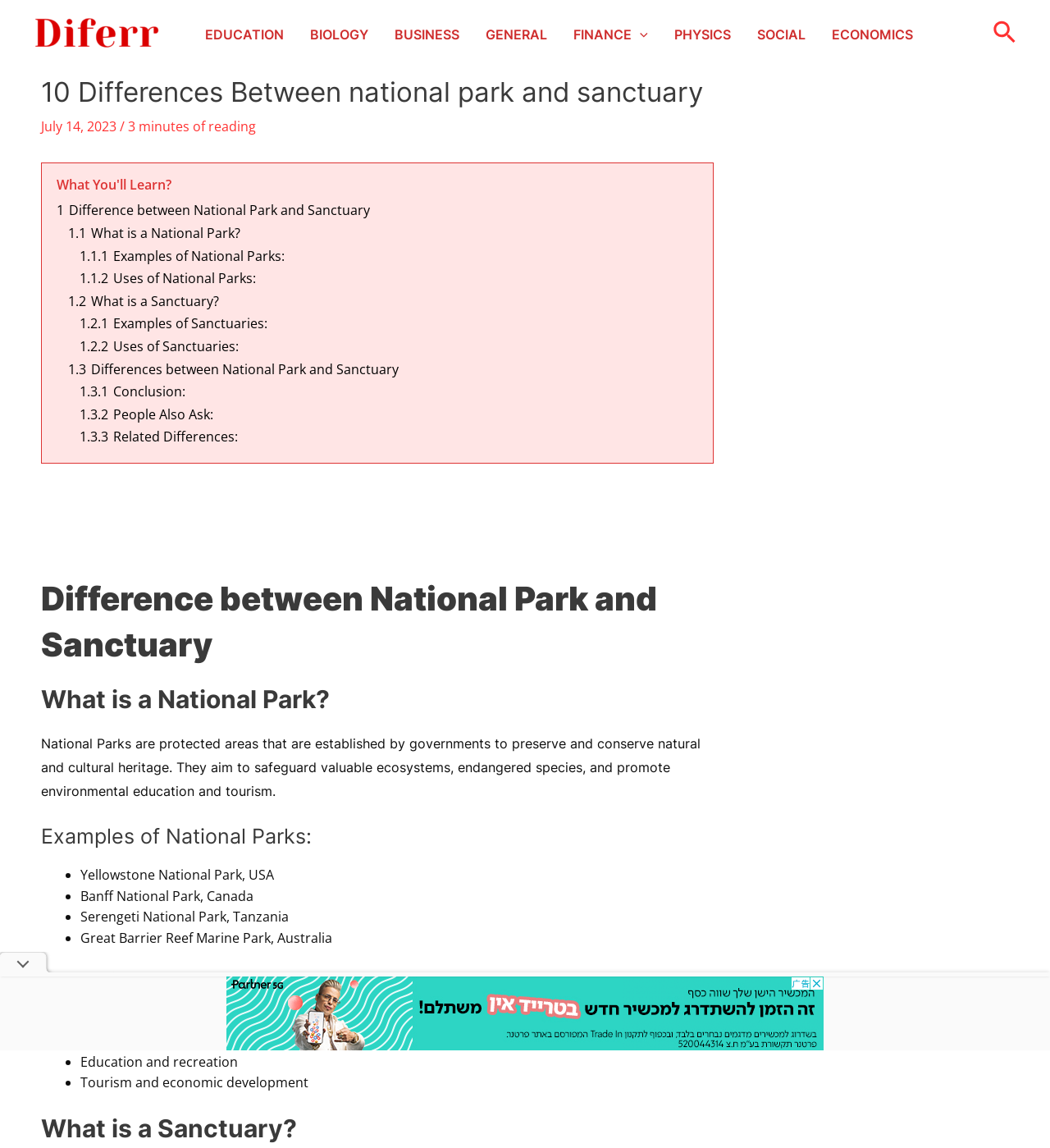Using the elements shown in the image, answer the question comprehensively: What is the name of the first example of National Park mentioned?

Under the 'Examples of National Parks' section, the first example mentioned is 'Yellowstone National Park, USA', which suggests that it is a well-known National Park.